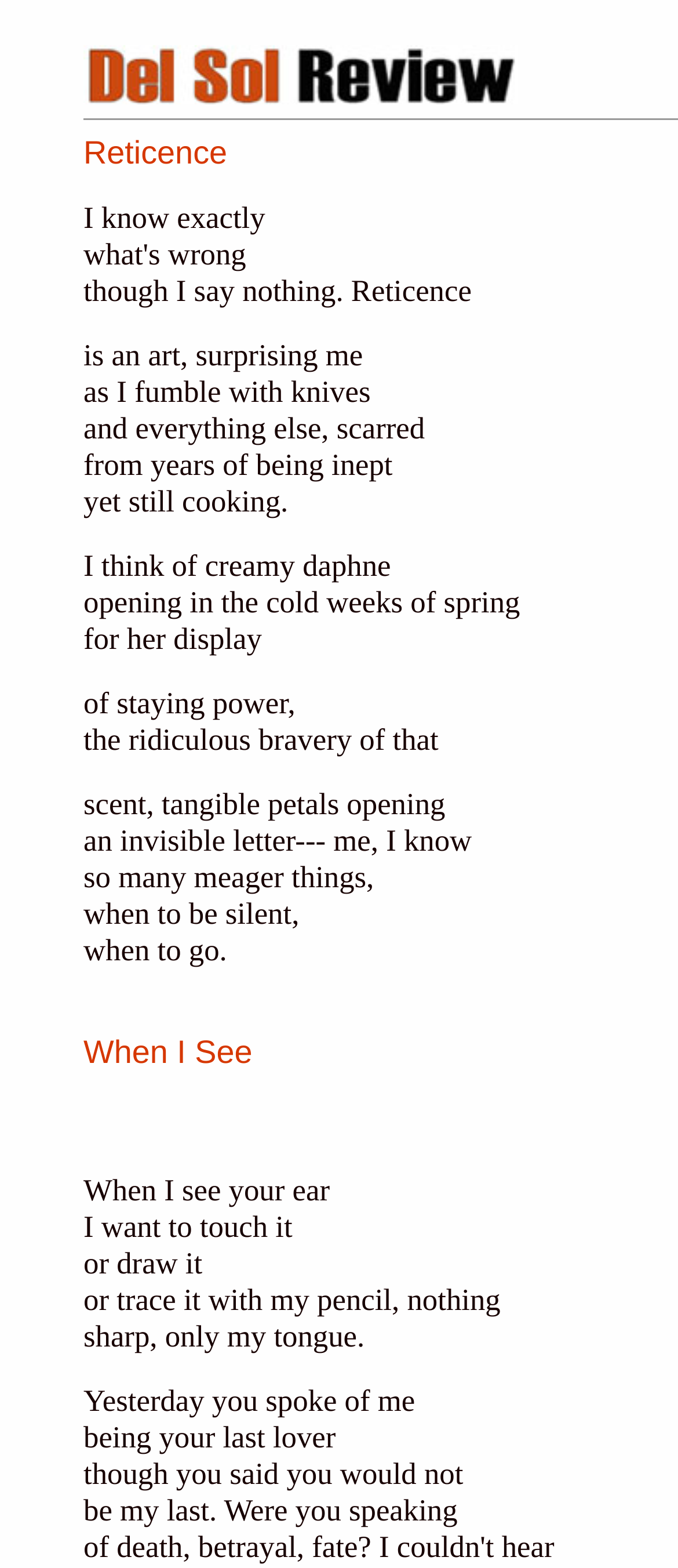What is the speaker's desire in relation to the subject's ear?
Use the screenshot to answer the question with a single word or phrase.

To touch or draw it